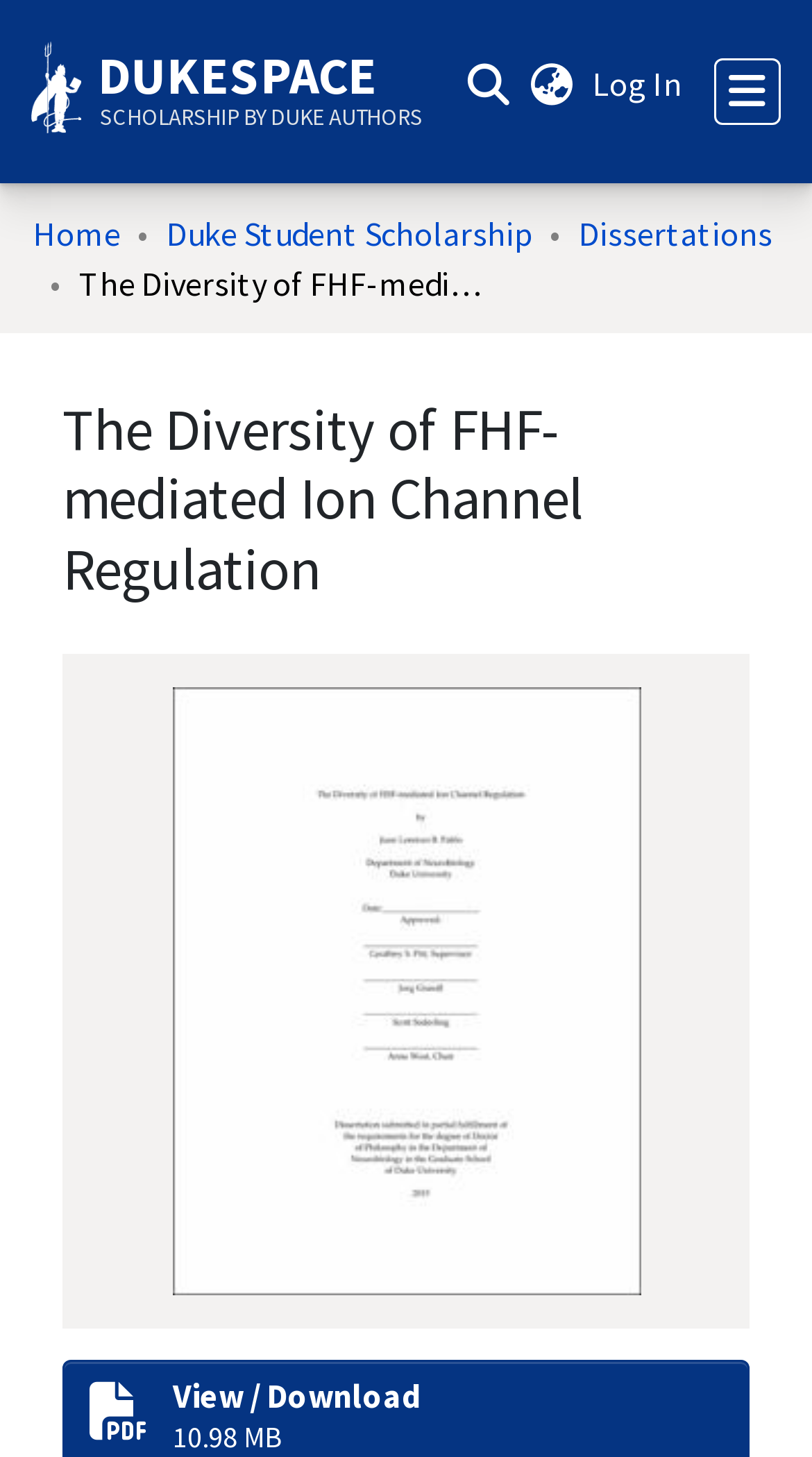How many links are there under the 'breadcrumb' navigation?
Look at the webpage screenshot and answer the question with a detailed explanation.

I looked at the 'breadcrumb' navigation element and found three links: 'Home', 'Duke Student Scholarship', and 'Dissertations'. Therefore, there are 3 links under the 'breadcrumb' navigation.